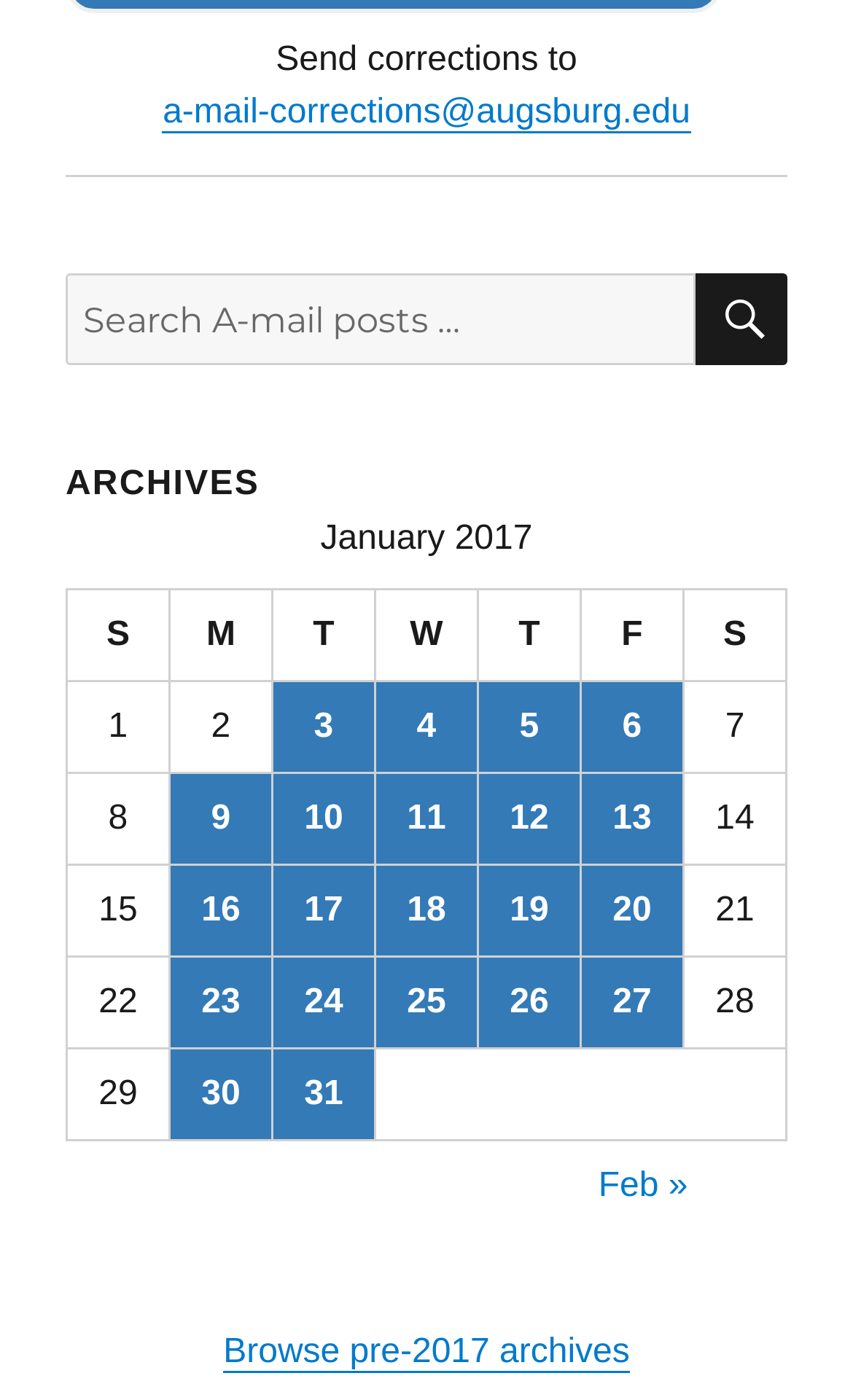Provide the bounding box coordinates for the UI element that is described as: "12".

[0.561, 0.552, 0.679, 0.616]